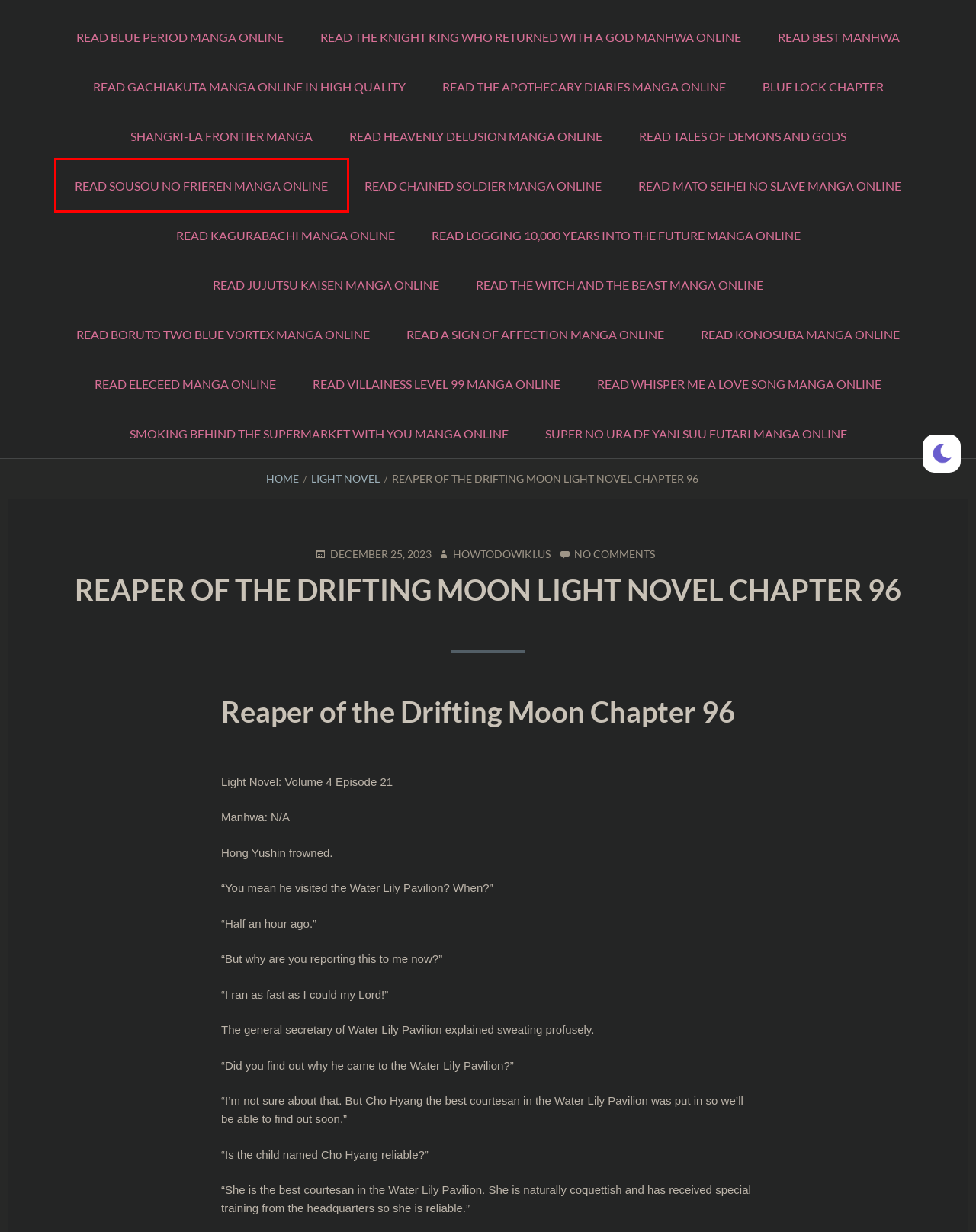Look at the given screenshot of a webpage with a red rectangle bounding box around a UI element. Pick the description that best matches the new webpage after clicking the element highlighted. The descriptions are:
A. Reaper of the Drifting Moon Light Novel Chapter 95
B. Read Frieren Manga Online
C. Read Reaper of the Drifting Moon Light Novel in English
D. Read Best Manhwa
E. Whisper Me A Love Song Manga Online
F. Read Kagurabachi Manga Online
G. Demonic Evolution Manga Online
H. The Breaker 3 Eternal Force – Read The Breaker 3 Eternal Force Manga Online

B